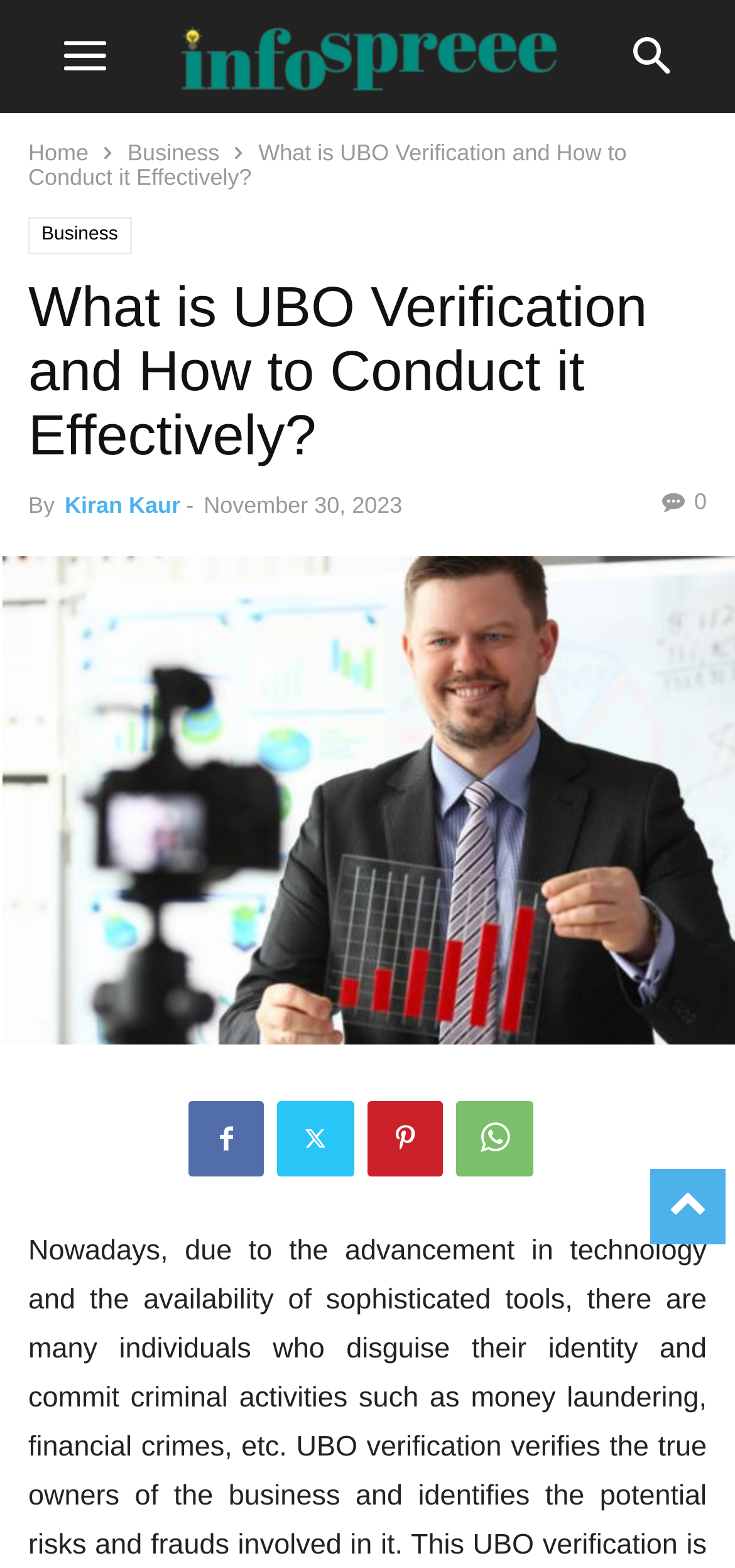Can you show the bounding box coordinates of the region to click on to complete the task described in the instruction: "scroll to top"?

[0.885, 0.745, 0.987, 0.773]